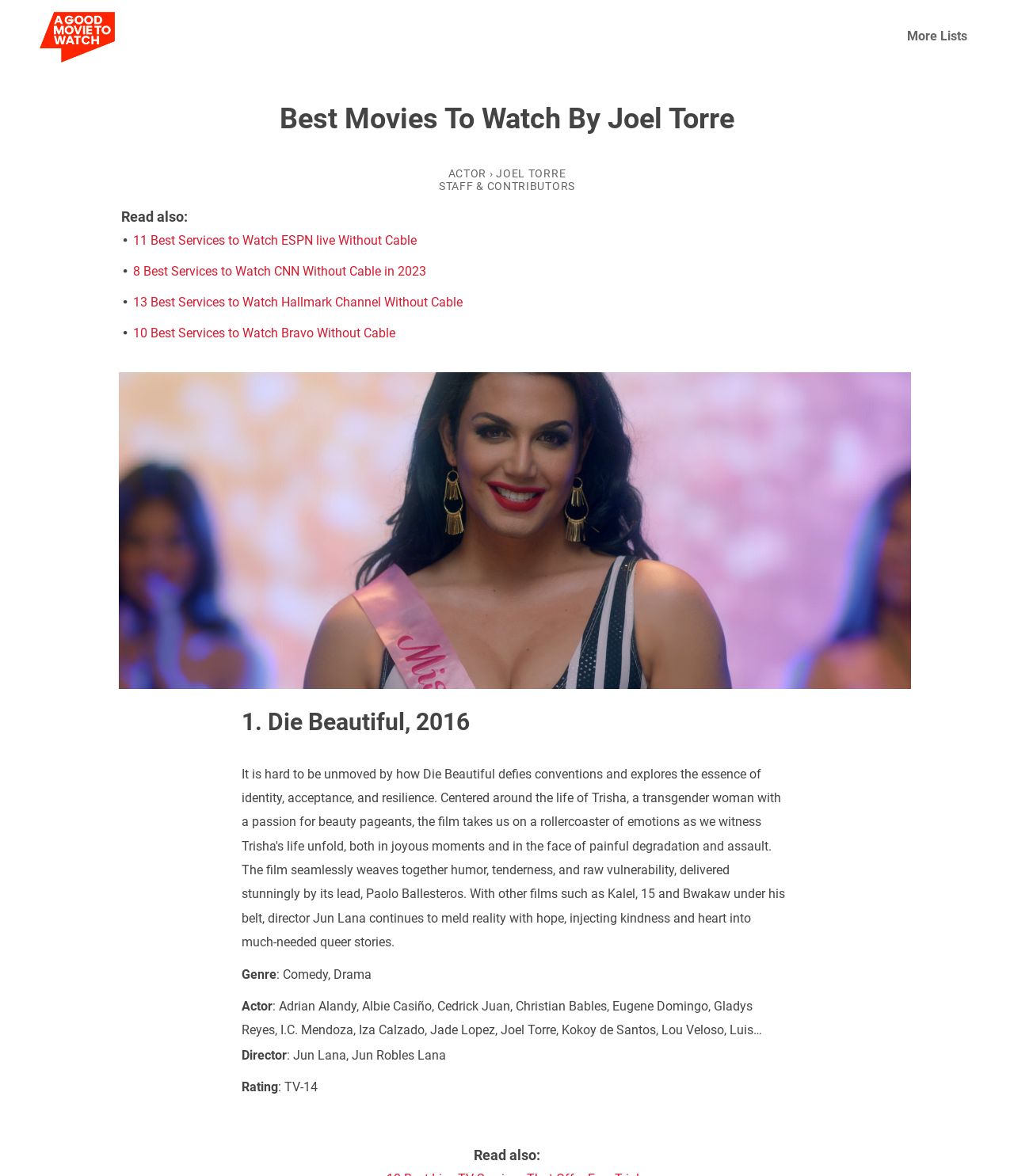Determine the bounding box coordinates for the clickable element required to fulfill the instruction: "Read about the movie 'Die Beautiful'". Provide the coordinates as four float numbers between 0 and 1, i.e., [left, top, right, bottom].

[0.238, 0.602, 0.463, 0.625]